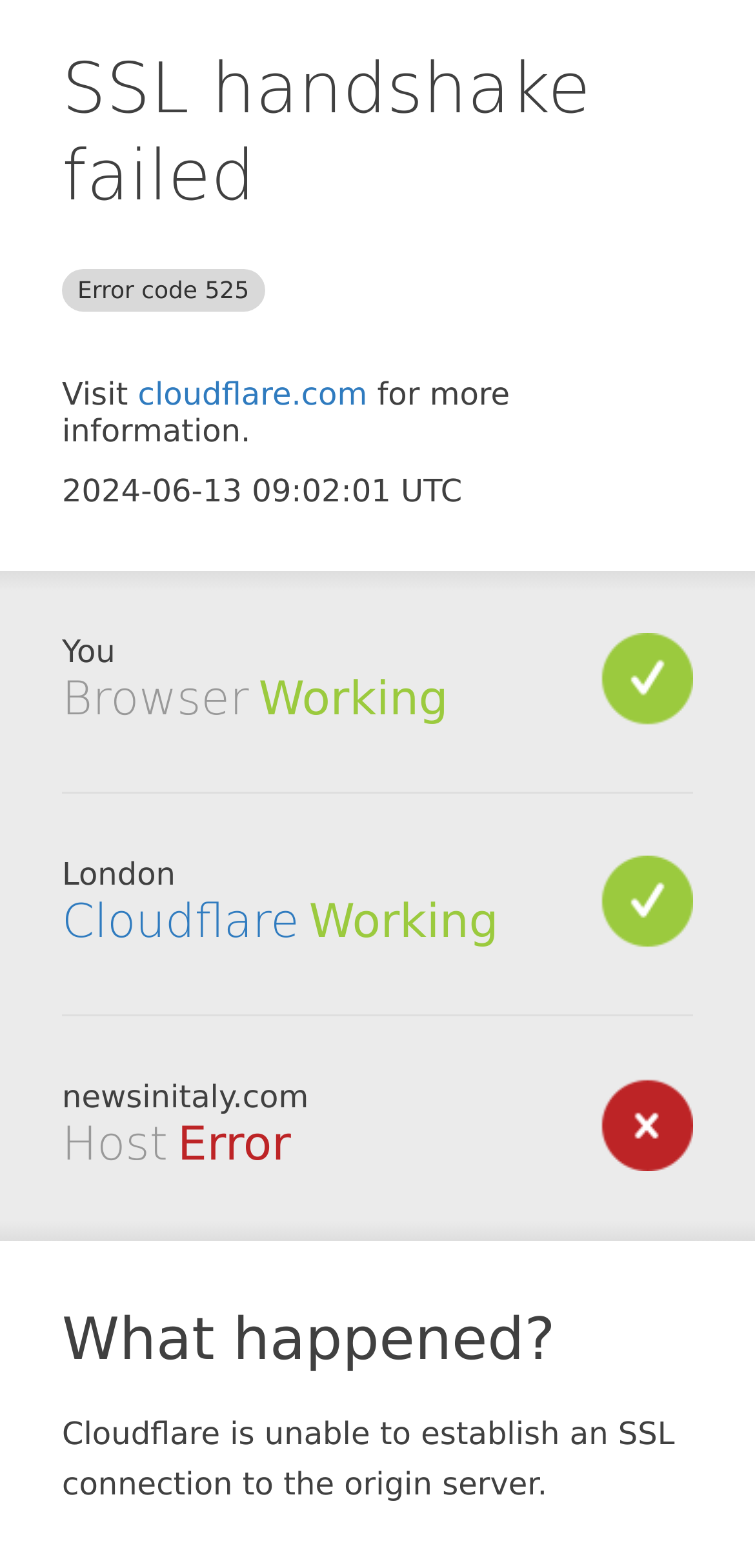Provide a short, one-word or phrase answer to the question below:
What is the domain of the website?

newsinitaly.com